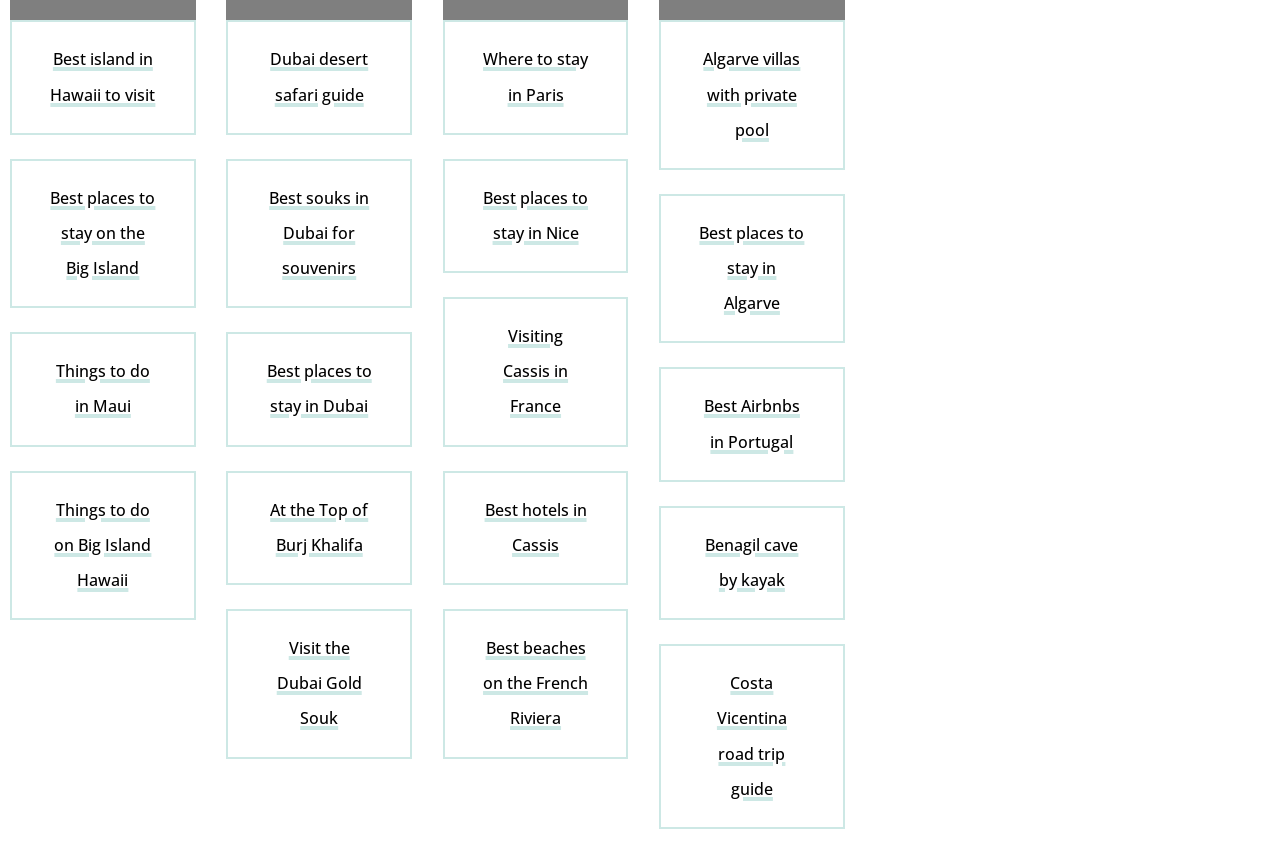Give a short answer to this question using one word or a phrase:
How many destinations are mentioned in Dubai?

5